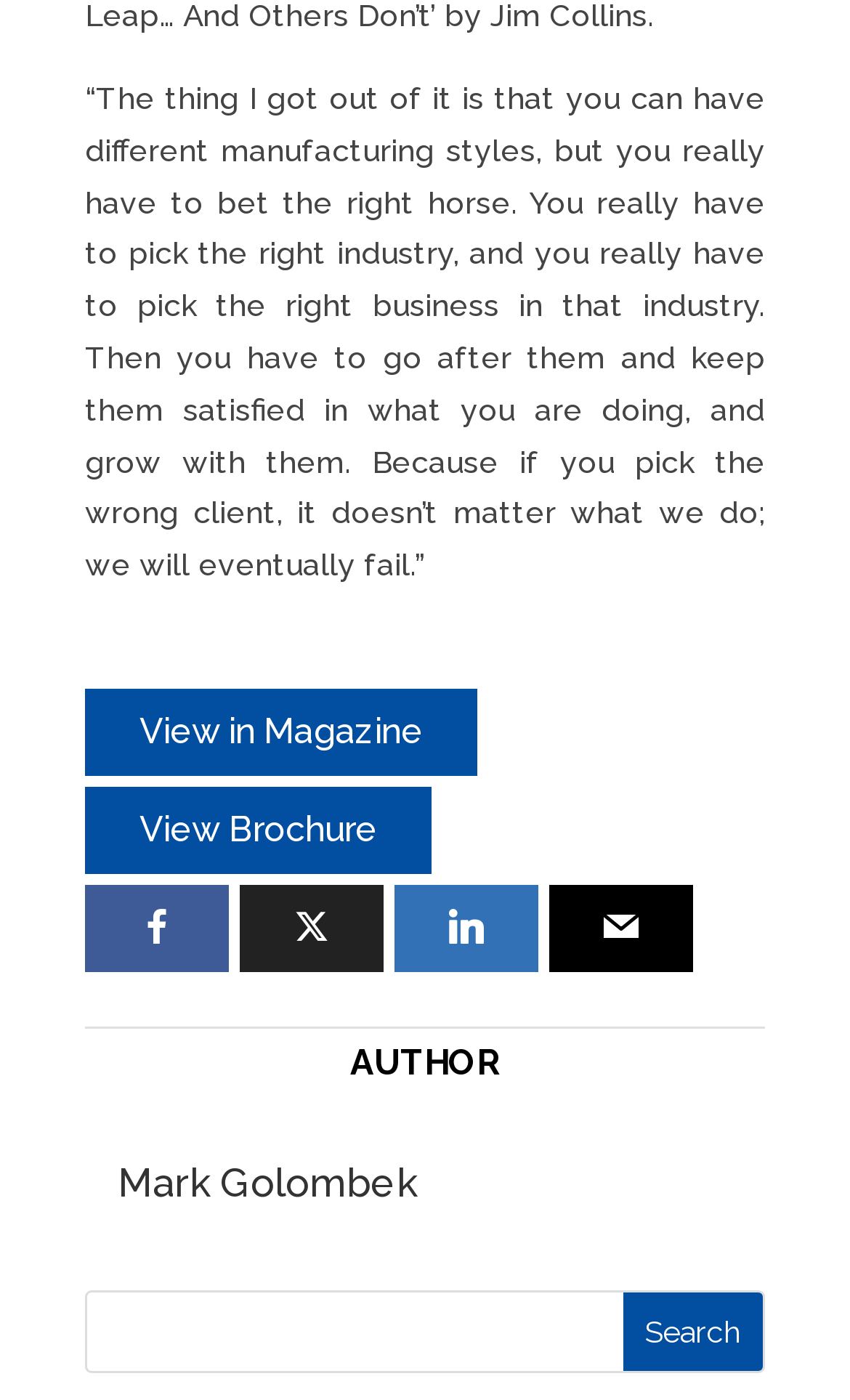Specify the bounding box coordinates of the area that needs to be clicked to achieve the following instruction: "View in Magazine".

[0.1, 0.492, 0.562, 0.554]